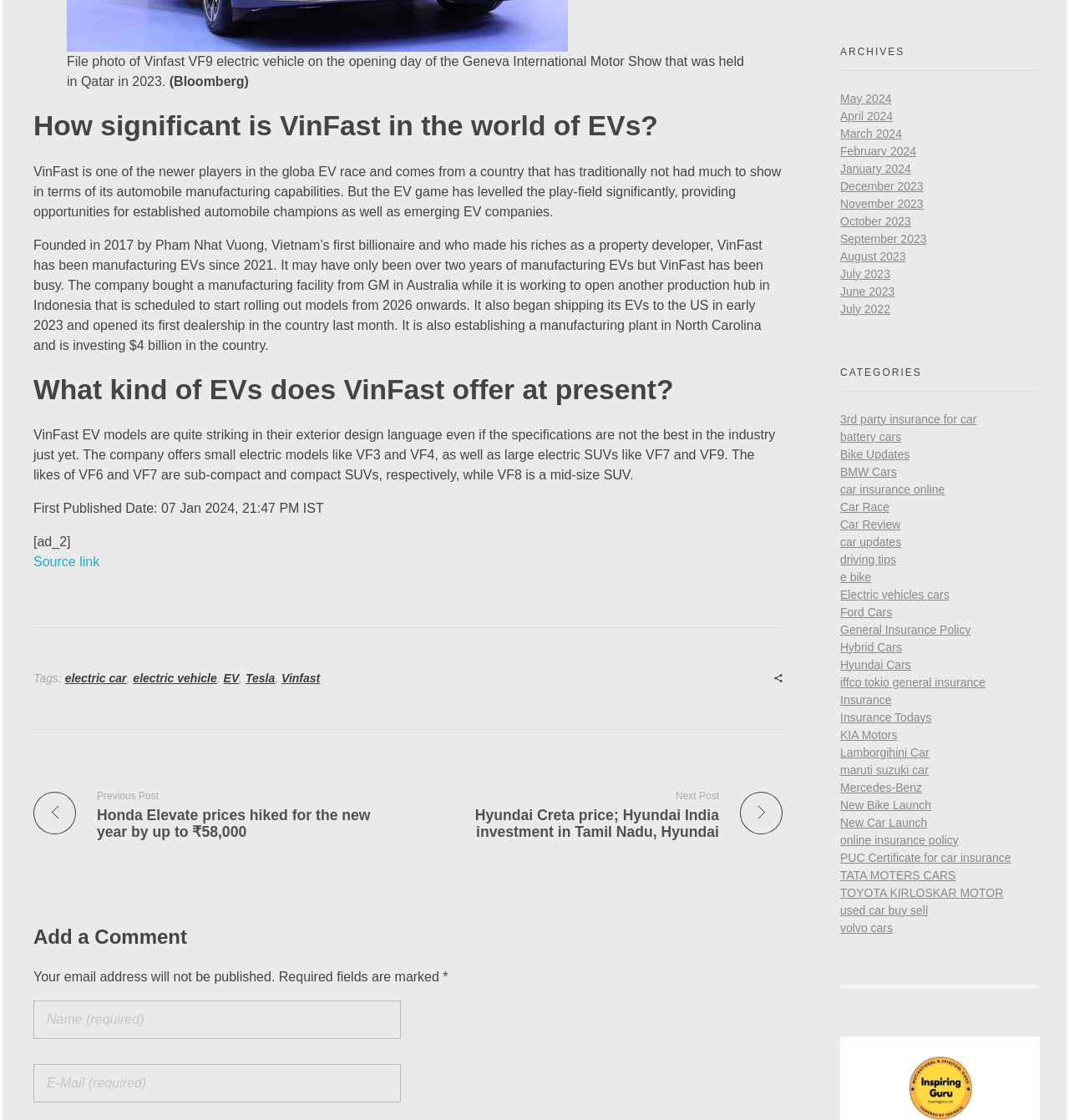Locate the bounding box coordinates of the item that should be clicked to fulfill the instruction: "Click on the 'Add a Comment' heading".

[0.031, 0.821, 0.732, 0.853]